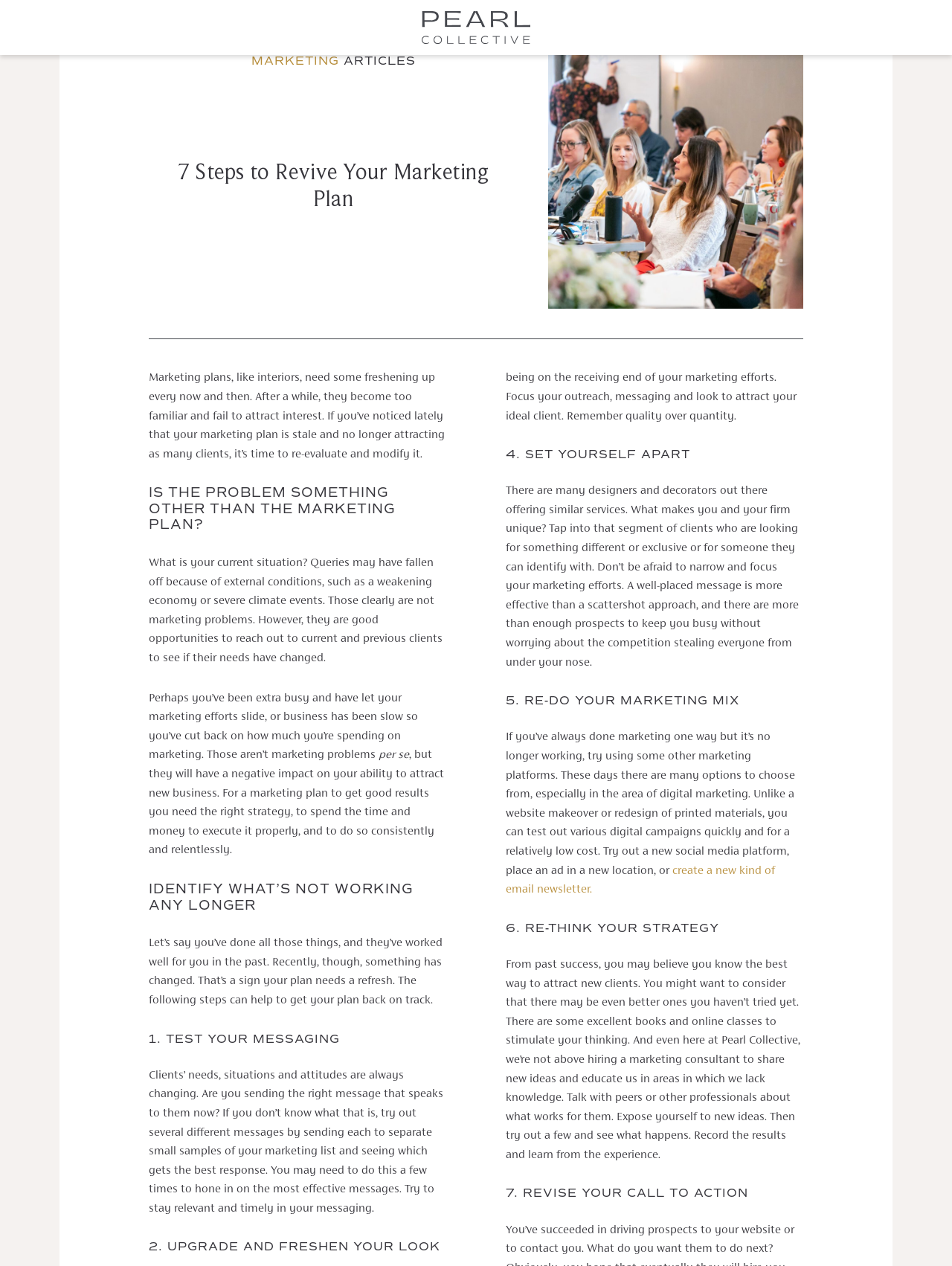Respond to the following query with just one word or a short phrase: 
What is the purpose of testing different messages?

To find the most effective one